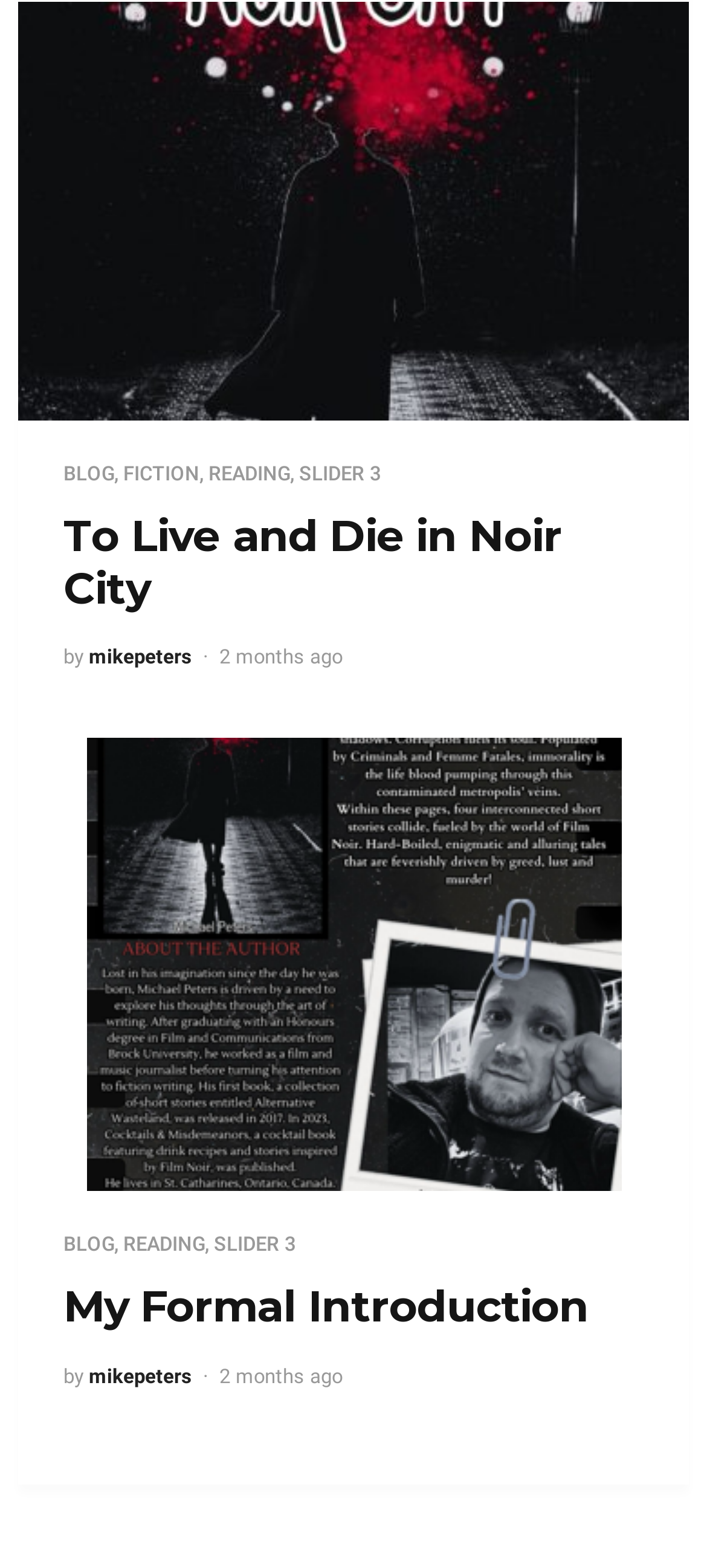Identify the bounding box coordinates of the part that should be clicked to carry out this instruction: "Explore 'event management'".

None